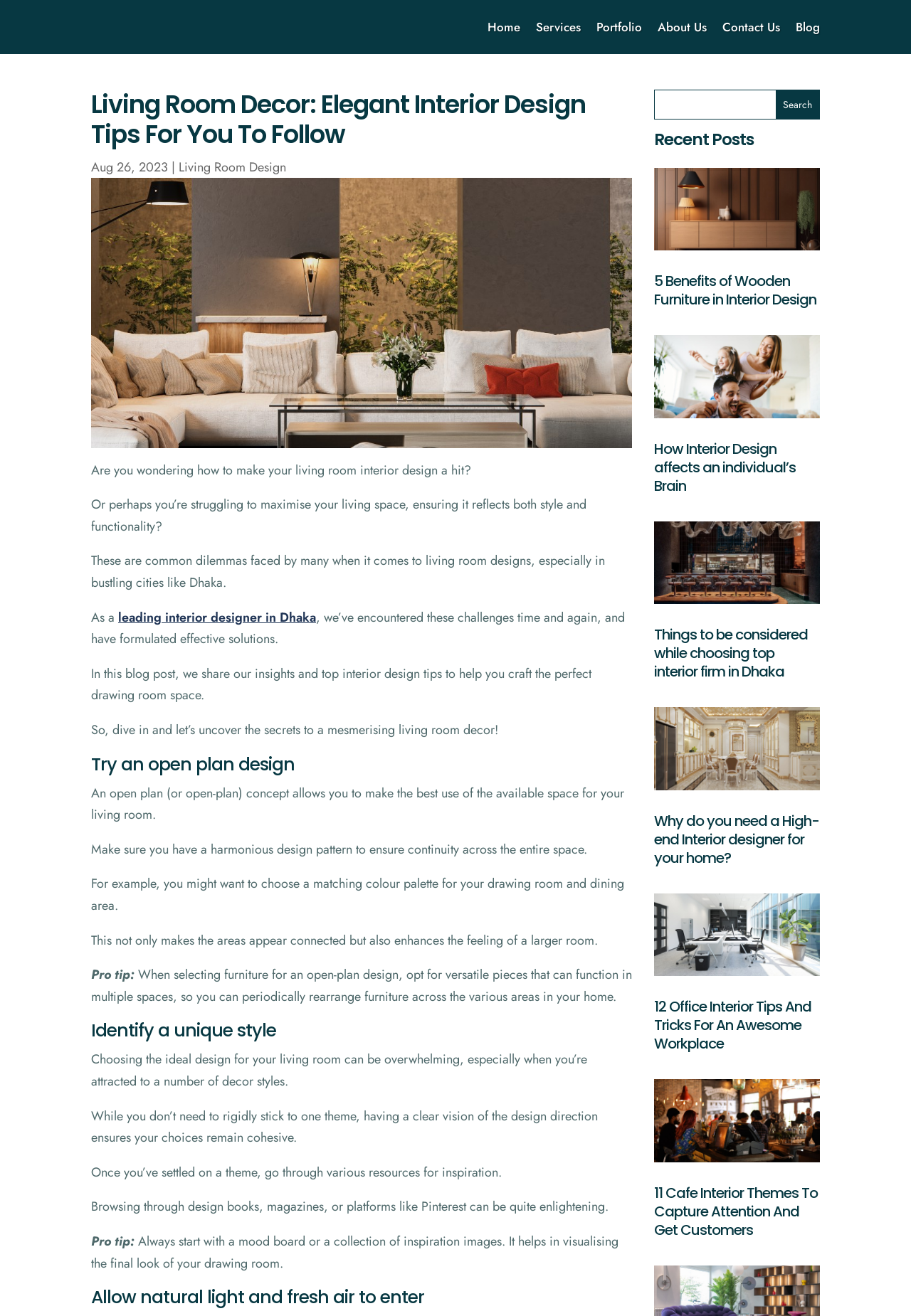How many recent posts are listed on this webpage?
Please provide a detailed answer to the question.

By examining the webpage, I can see that there are five recent posts listed under the 'Recent Posts' section, each with a title, image, and link.